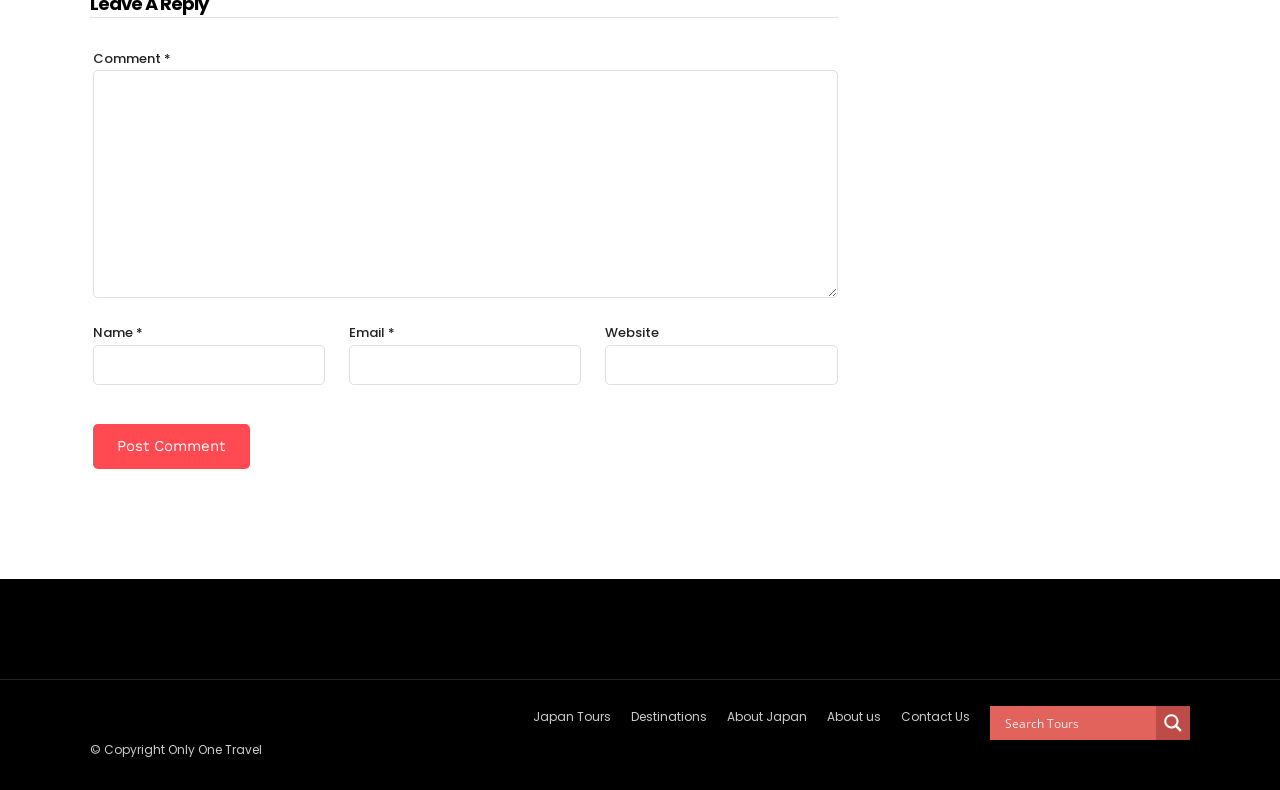By analyzing the image, answer the following question with a detailed response: What is the difference between the 'Email' and 'Website' textboxes?

The 'Email' textbox is required, indicated by the asterisk symbol, whereas the 'Website' textbox is not required. This suggests that providing an email address is mandatory, but providing a website is optional.